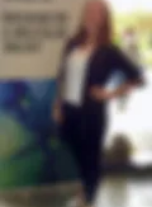Could you please study the image and provide a detailed answer to the question:
What is the color of the mural behind Madison?

The caption describes the mural behind Madison as 'vibrant blue and green', which suggests that the mural has a bright and colorful appearance.